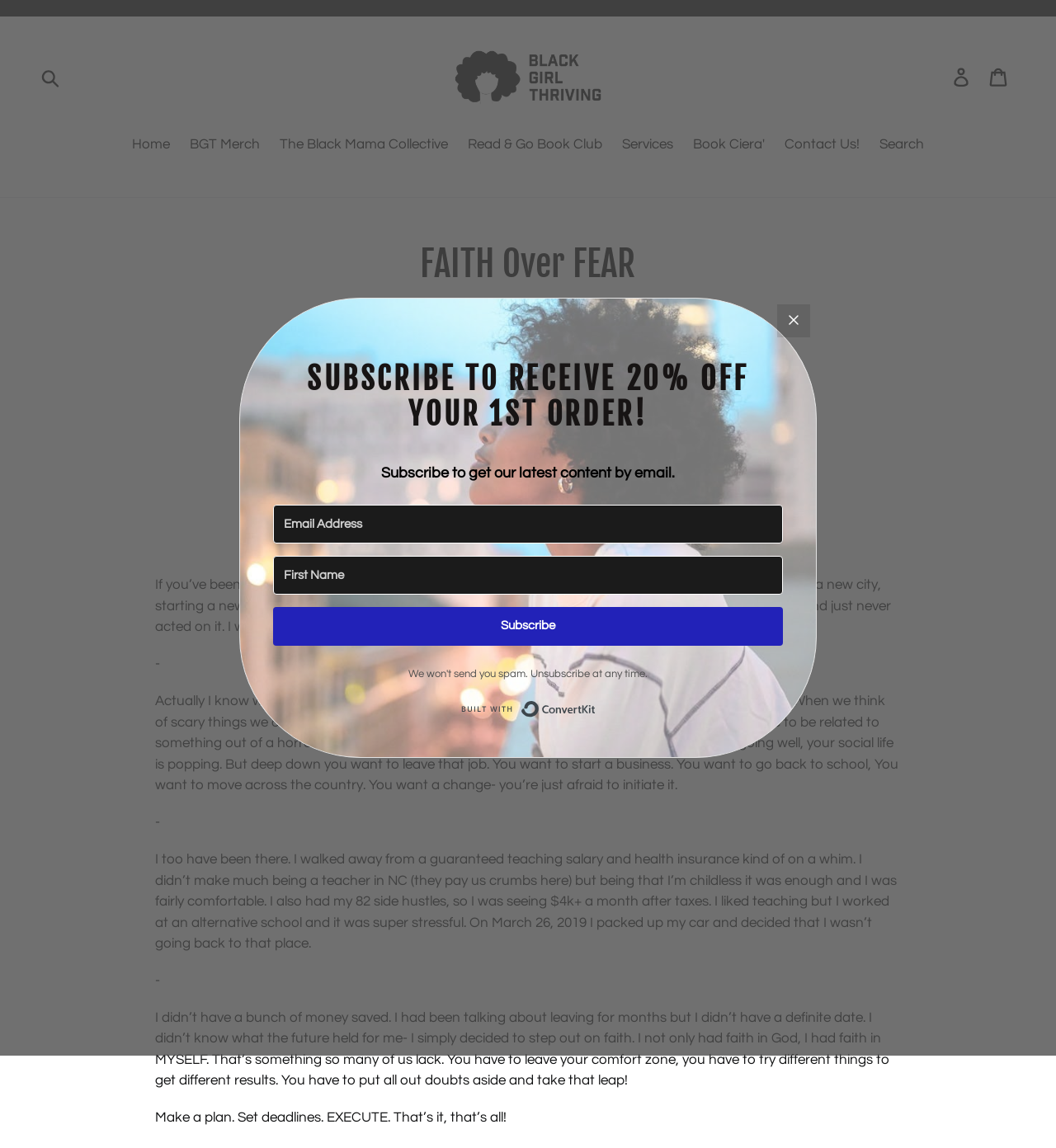From the element description: "Book Ciera'", extract the bounding box coordinates of the UI element. The coordinates should be expressed as four float numbers between 0 and 1, in the order [left, top, right, bottom].

[0.648, 0.117, 0.732, 0.138]